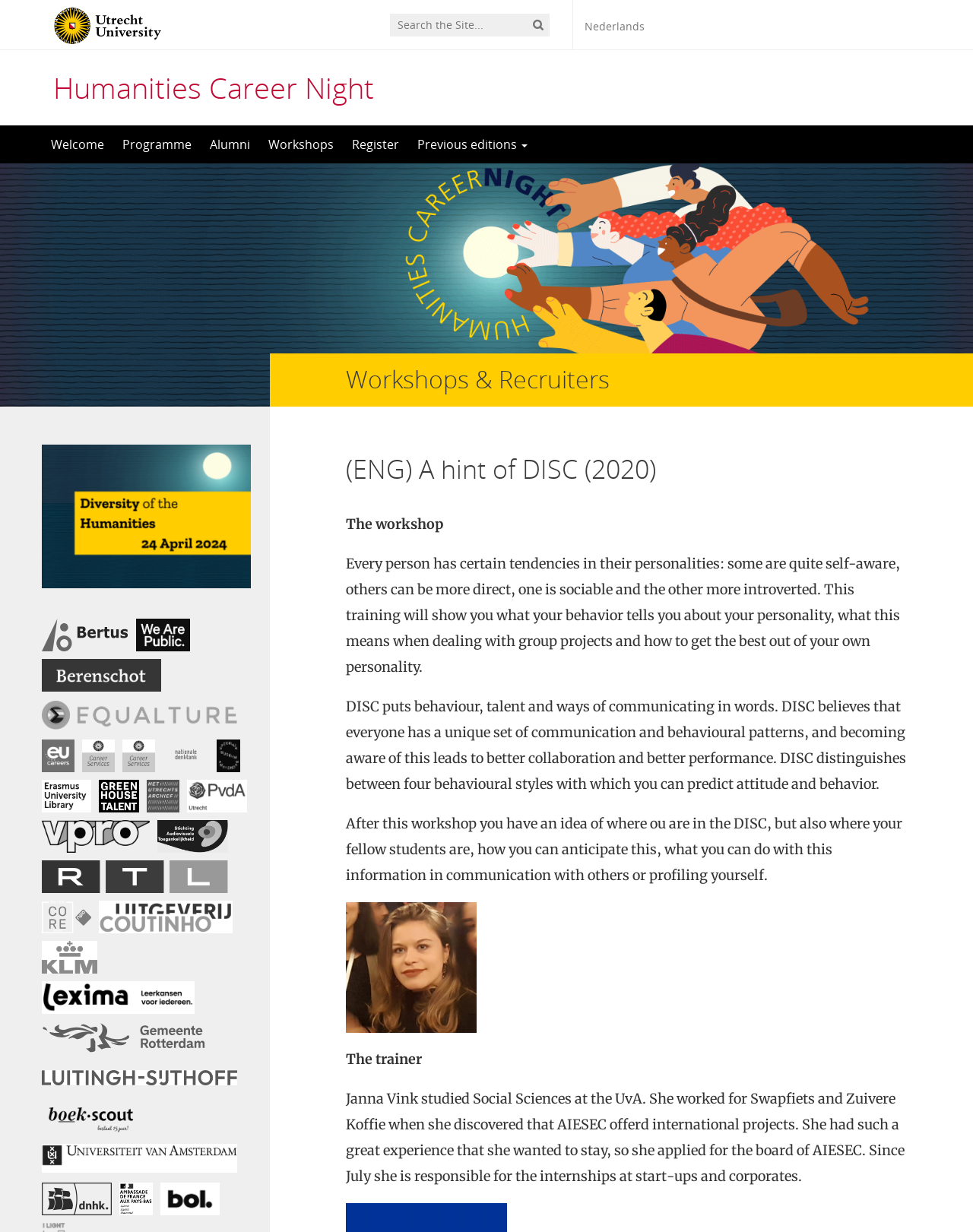Find the bounding box coordinates of the element you need to click on to perform this action: 'Search in the search bar'. The coordinates should be represented by four float values between 0 and 1, in the format [left, top, right, bottom].

[0.348, 0.0, 0.576, 0.011]